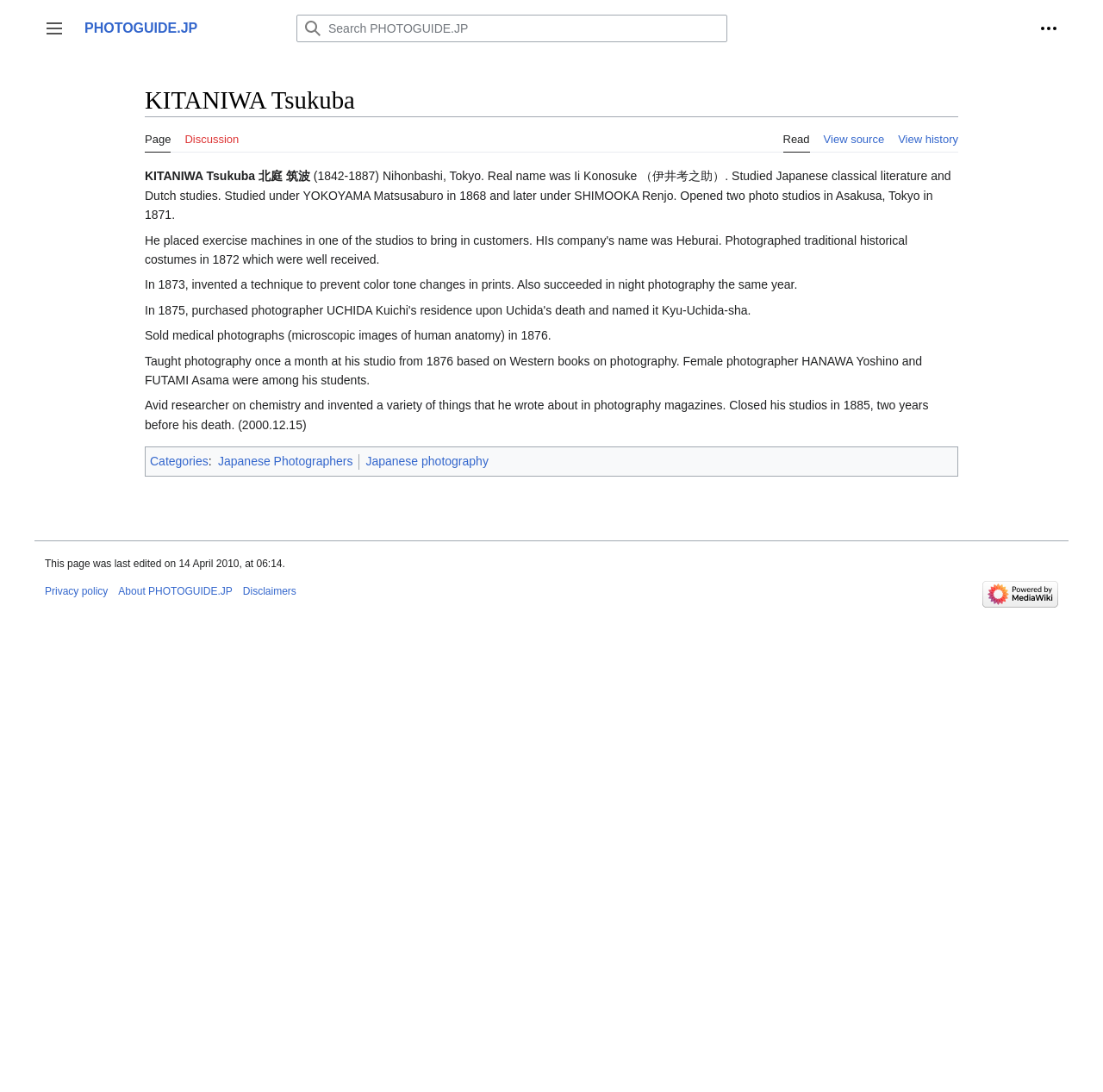Pinpoint the bounding box coordinates of the element you need to click to execute the following instruction: "View history". The bounding box should be represented by four float numbers between 0 and 1, in the format [left, top, right, bottom].

[0.814, 0.108, 0.869, 0.14]